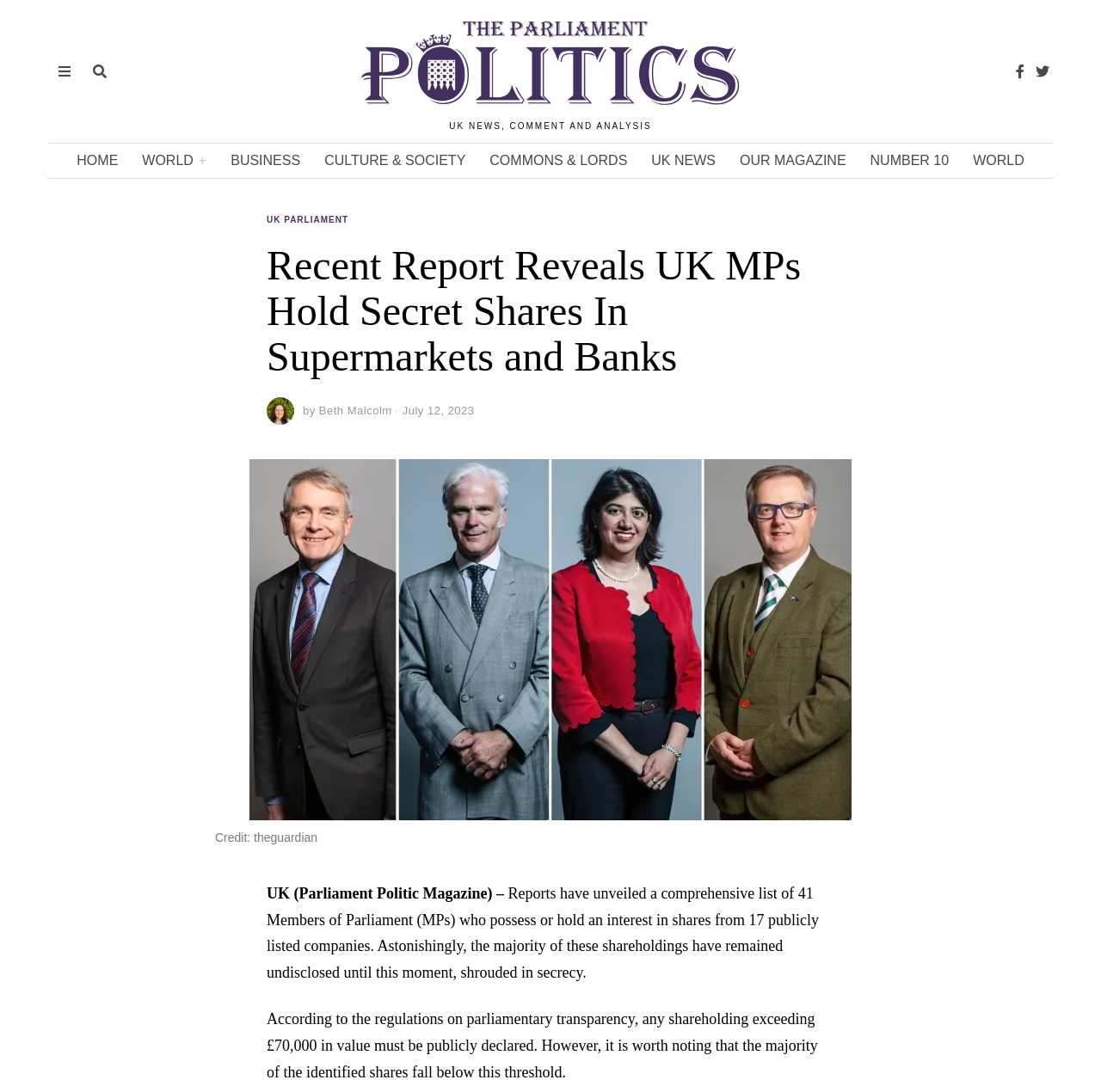Please provide a detailed answer to the question below by examining the image:
How many MPs hold secret shares?

I found the answer by reading the article's introduction which states 'Reports have unveiled a comprehensive list of 41 Members of Parliament (MPs) who possess or hold an interest in shares from 17 publicly listed companies.'